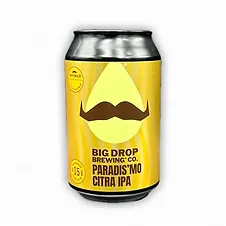What is the color of the can's design?
Answer the question using a single word or phrase, according to the image.

Vibrant yellow